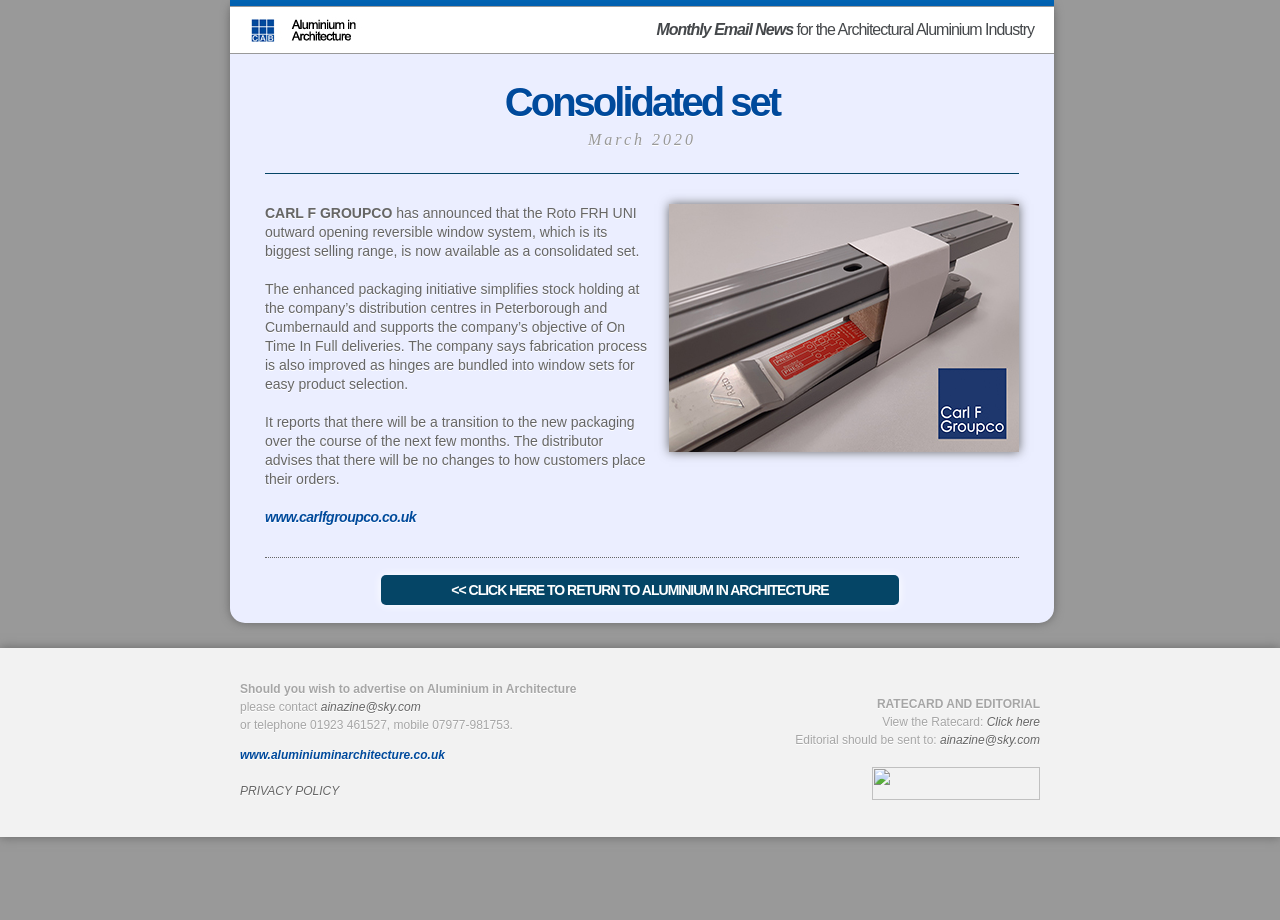Locate the bounding box of the user interface element based on this description: "Click here".

[0.771, 0.777, 0.812, 0.792]